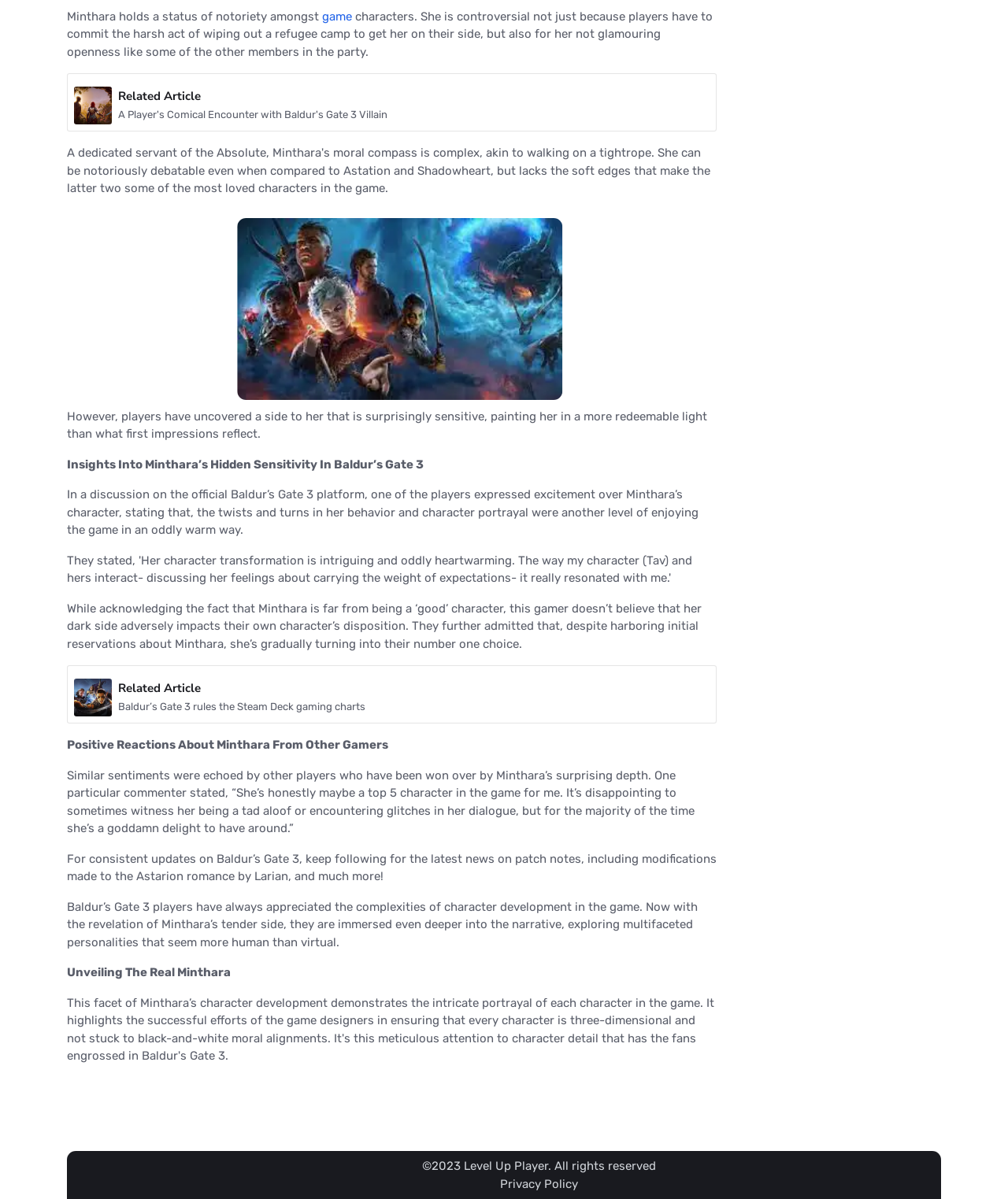Locate the bounding box of the UI element with the following description: "game".

[0.316, 0.008, 0.352, 0.02]